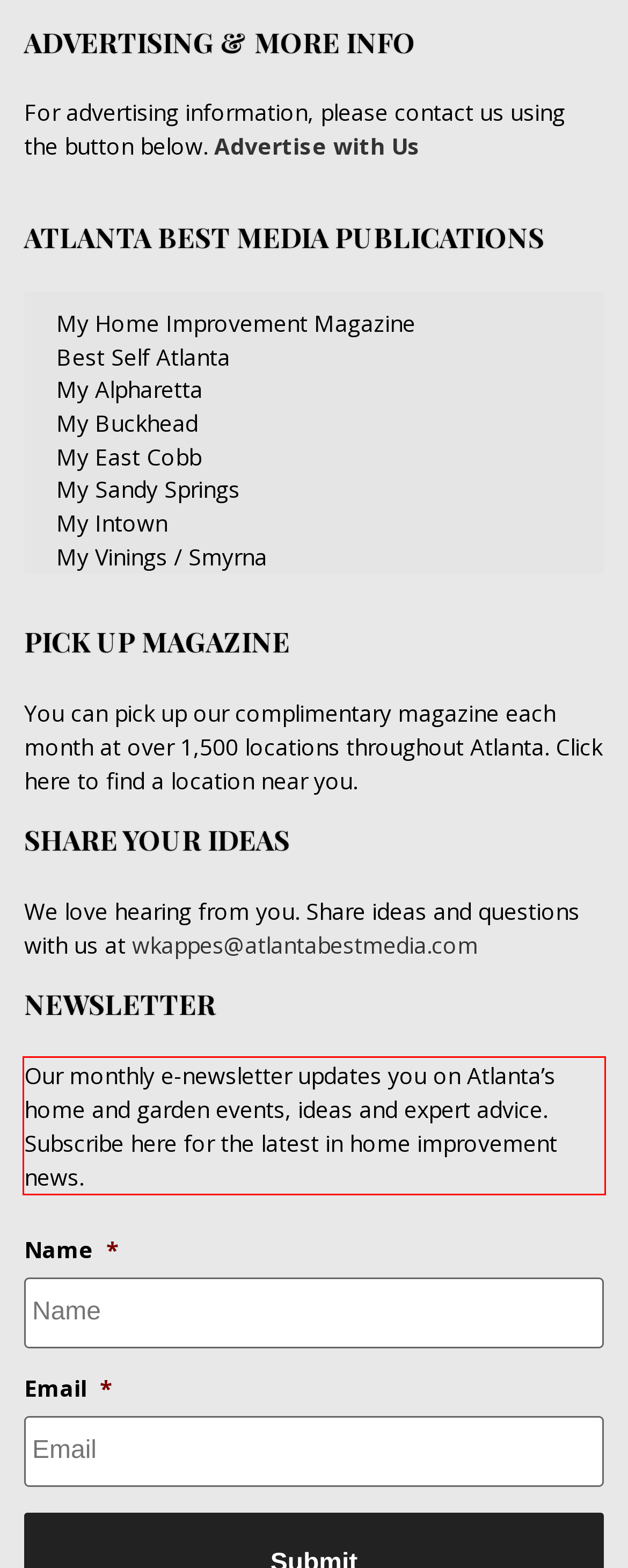You have a screenshot of a webpage with a red bounding box. Use OCR to generate the text contained within this red rectangle.

Our monthly e-newsletter updates you on Atlanta’s home and garden events, ideas and expert advice. Subscribe here for the latest in home improvement news.